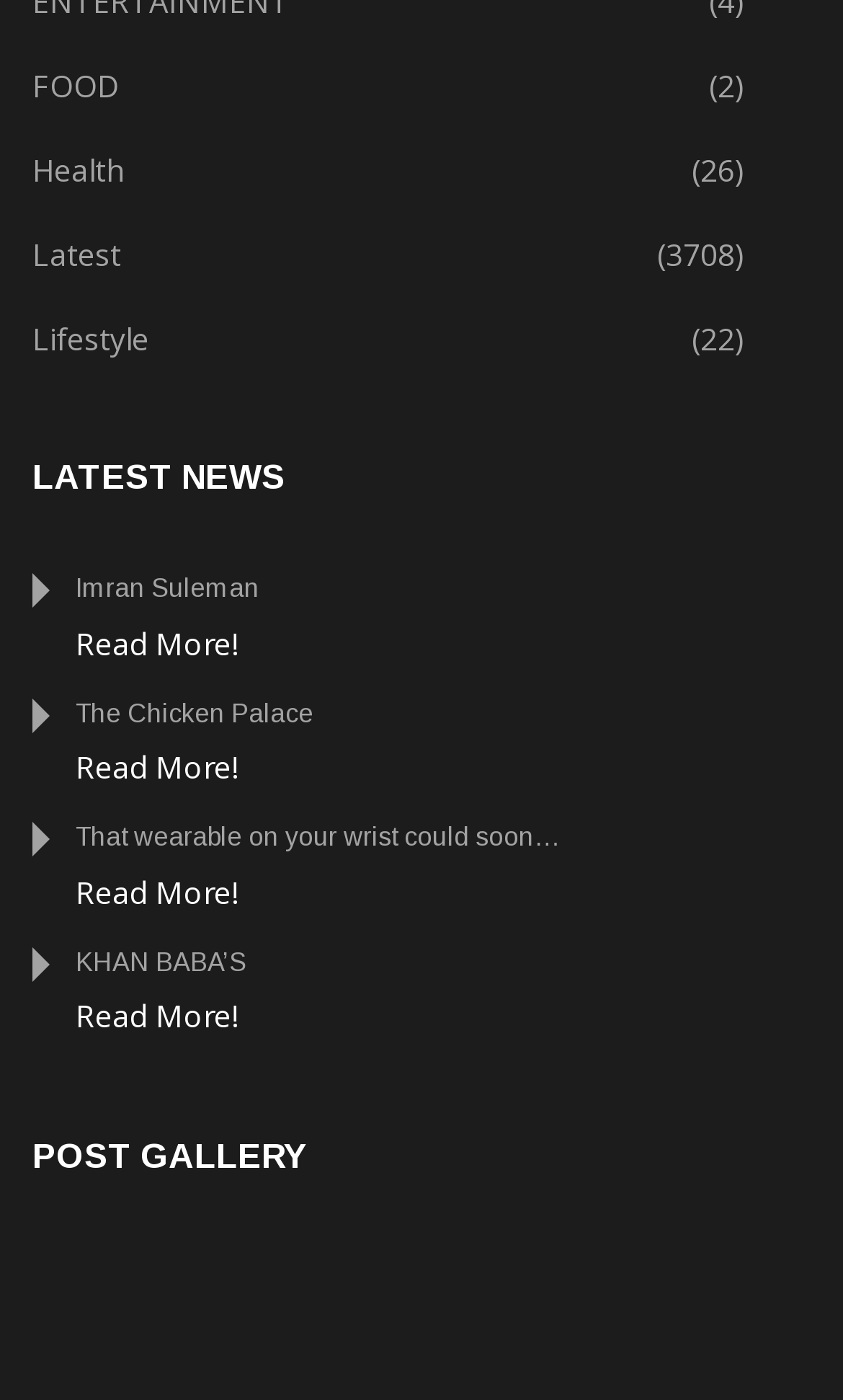Can you specify the bounding box coordinates for the region that should be clicked to fulfill this instruction: "Read more about Imran Suleman".

[0.09, 0.445, 0.282, 0.474]